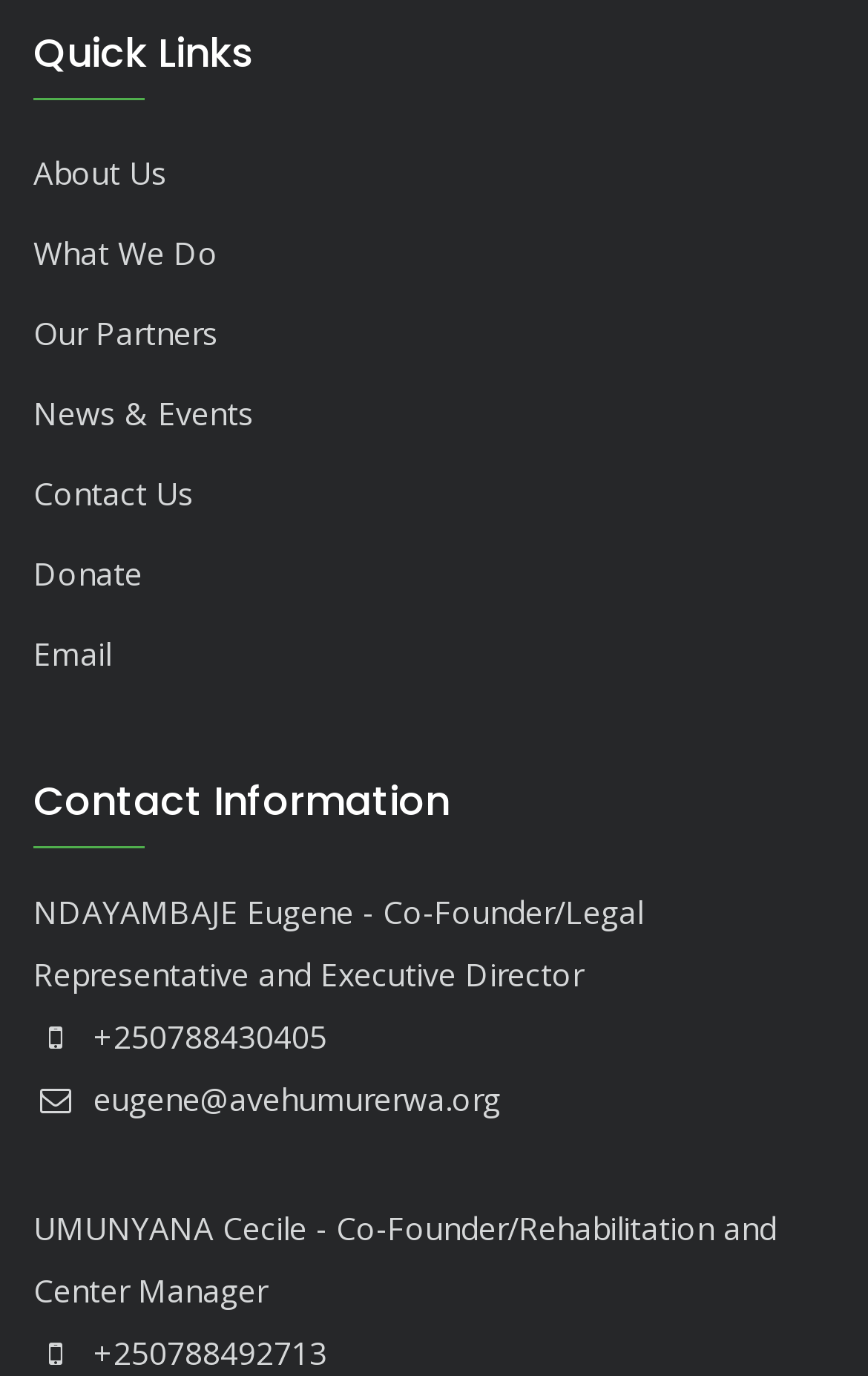Examine the image carefully and respond to the question with a detailed answer: 
How many people's contact information is listed on this page?

I counted the number of people whose contact information is listed on this page, which are NDAYAMBAJE Eugene and UMUNYANA Cecile.